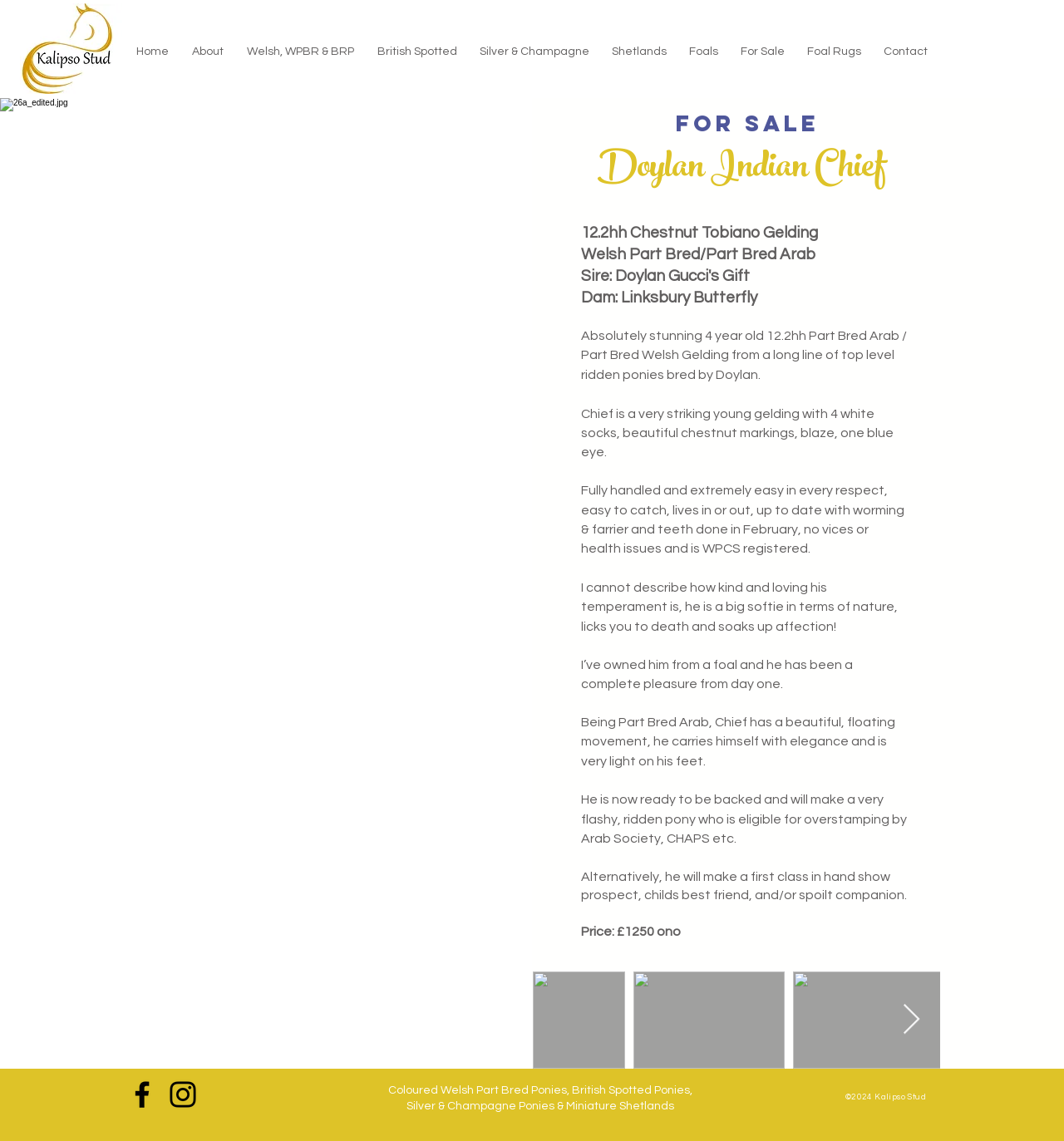Please locate the bounding box coordinates of the element that needs to be clicked to achieve the following instruction: "Check the 'Social Bar' links". The coordinates should be four float numbers between 0 and 1, i.e., [left, top, right, bottom].

[0.117, 0.944, 0.188, 0.974]